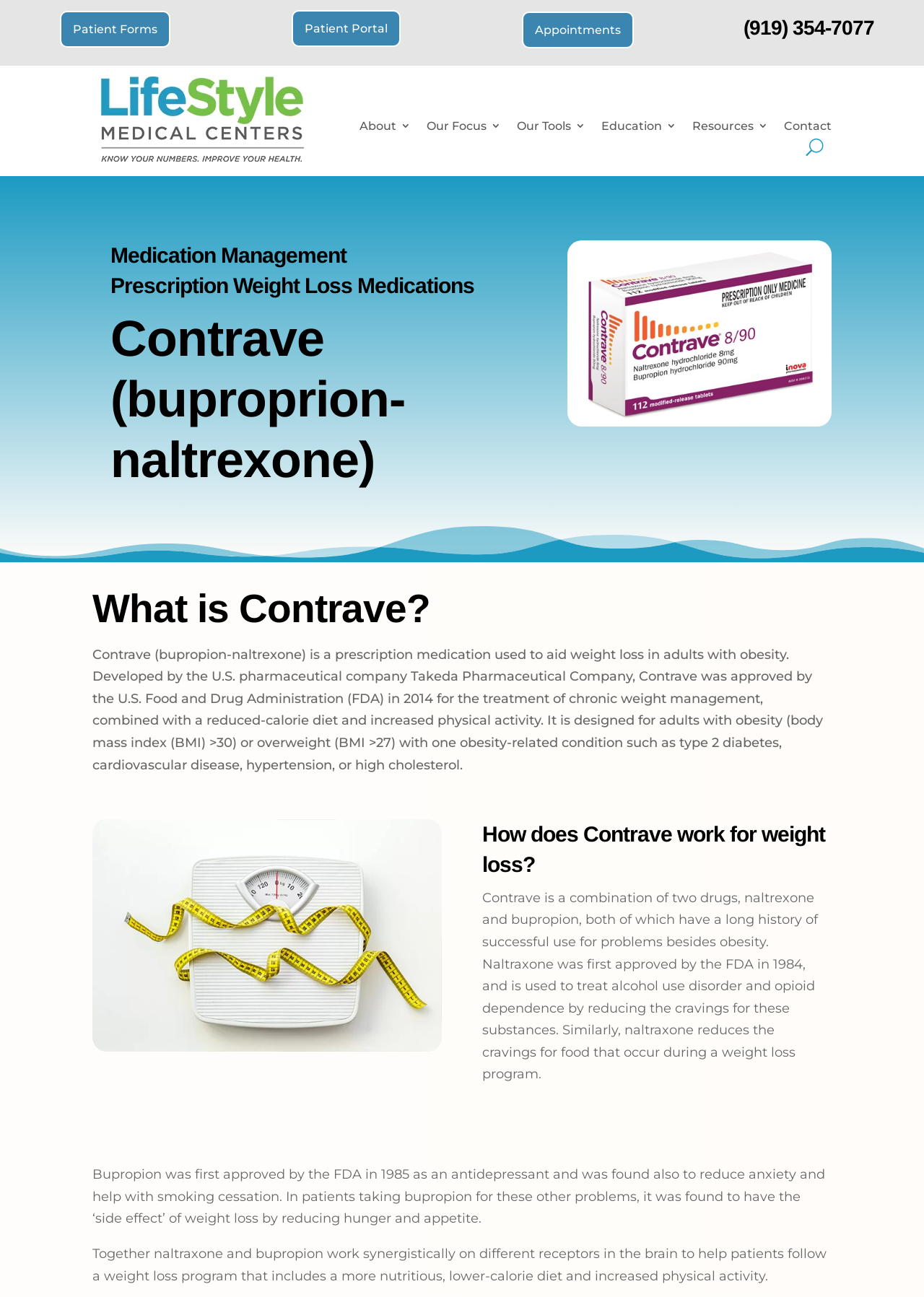Identify the bounding box coordinates of the section to be clicked to complete the task described by the following instruction: "Click Patient Portal". The coordinates should be four float numbers between 0 and 1, formatted as [left, top, right, bottom].

[0.316, 0.008, 0.434, 0.036]